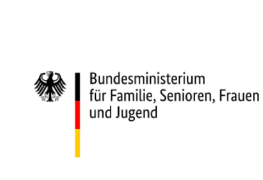Refer to the image and provide an in-depth answer to the question: 
What are the colors of the German flag?

The design of the logo incorporates the colors of the German flag, which are black, red, and yellow, highlighting the ministry's official connection to the federal government.